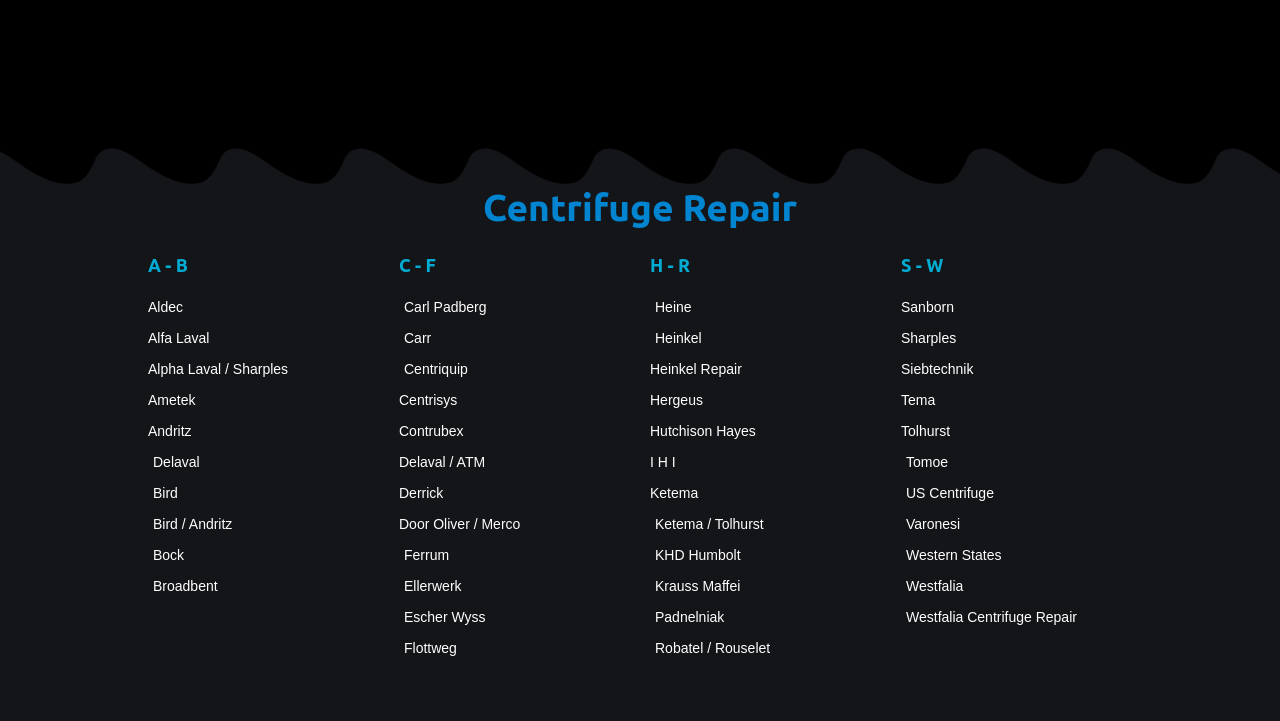What is the last centrifuge repair service listed on this webpage?
Answer the question with a thorough and detailed explanation.

The last centrifuge repair service listed on this webpage is 'Westfalia Centrifuge Repair', as indicated by the link element with this text at the bottom of the page.